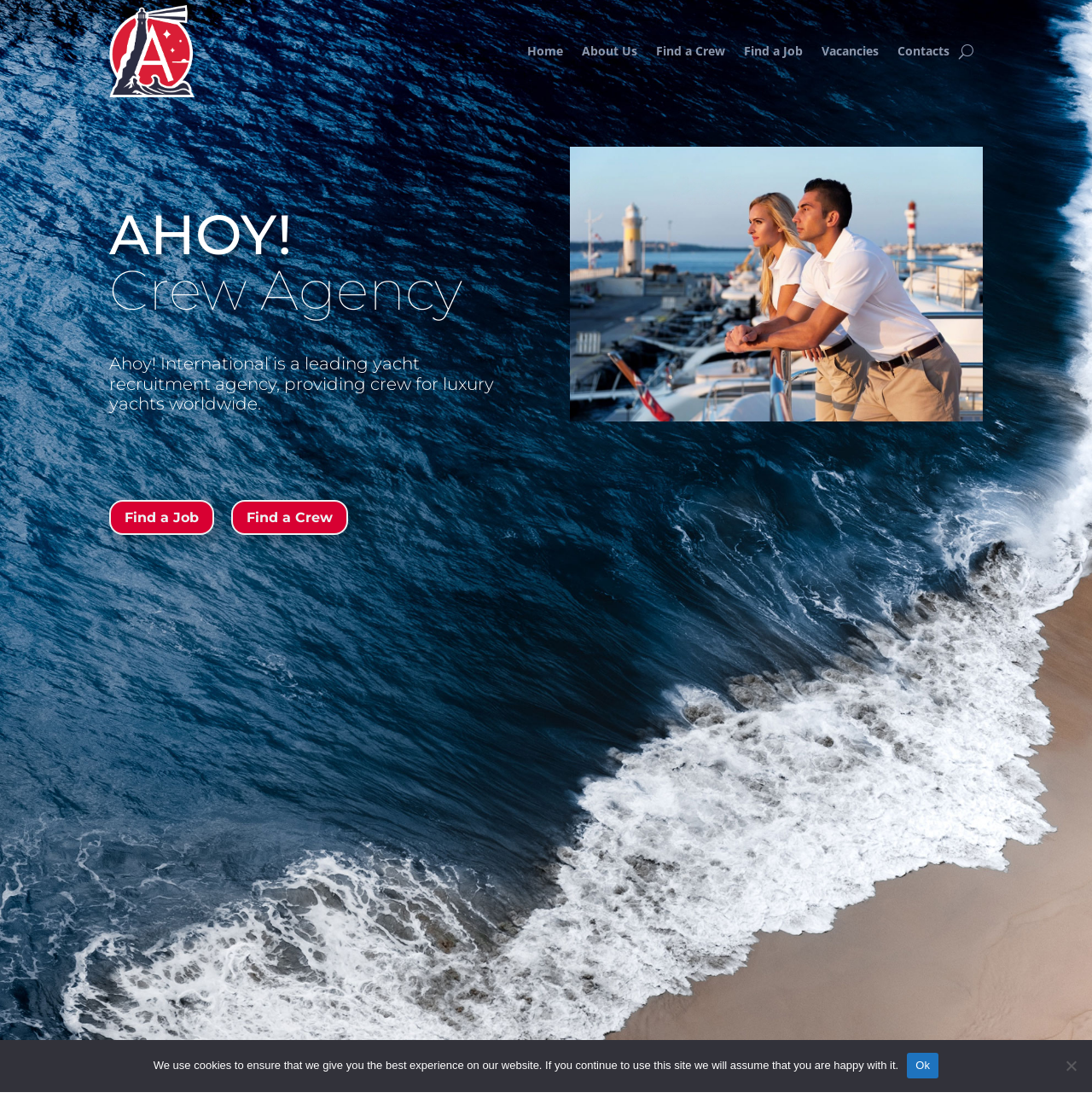Find the bounding box coordinates of the area that needs to be clicked in order to achieve the following instruction: "Visit the Digital Marketing Apprentice page". The coordinates should be specified as four float numbers between 0 and 1, i.e., [left, top, right, bottom].

None